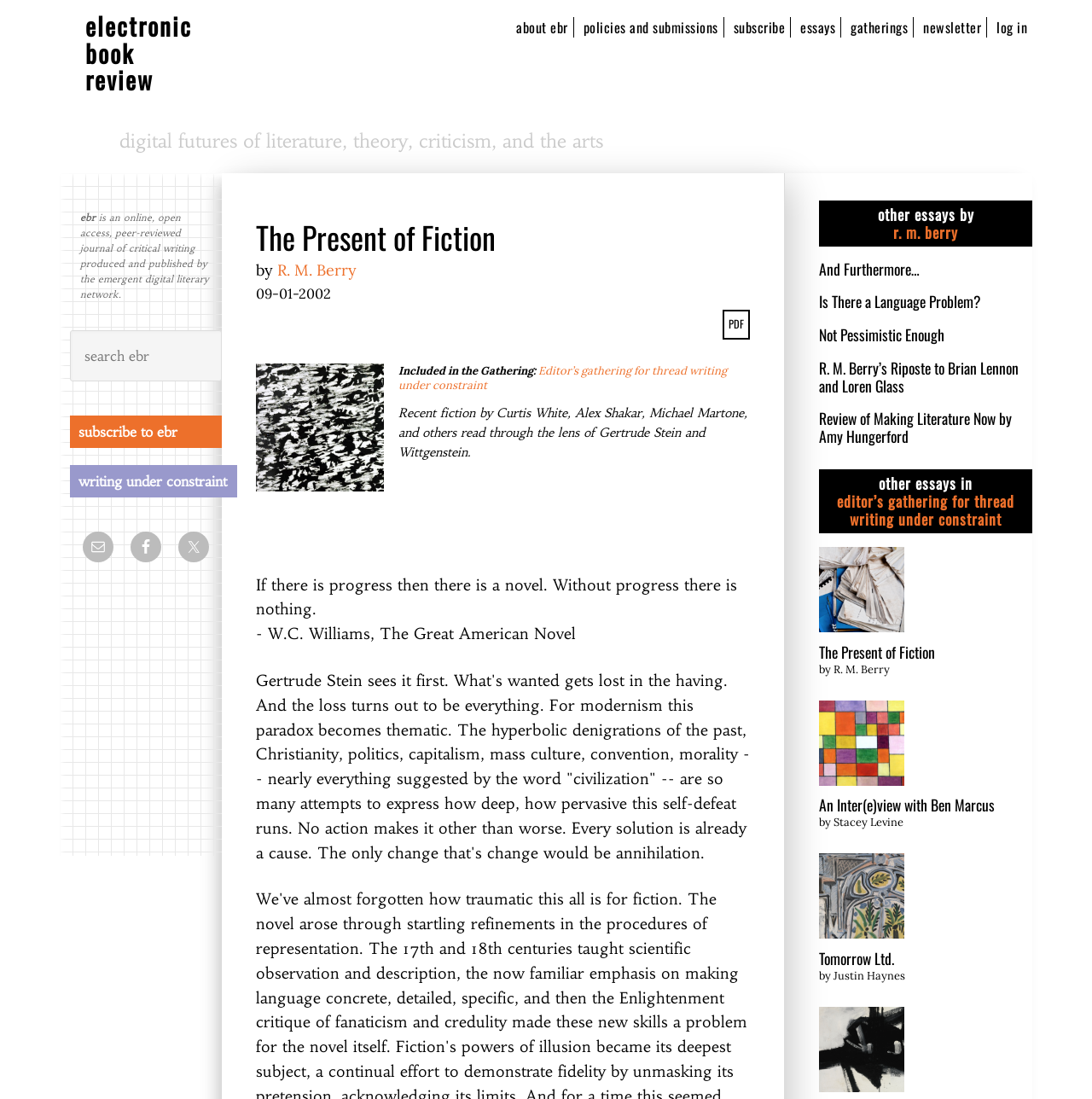Find the bounding box coordinates of the element's region that should be clicked in order to follow the given instruction: "subscribe to ebr". The coordinates should consist of four float numbers between 0 and 1, i.e., [left, top, right, bottom].

[0.064, 0.378, 0.203, 0.408]